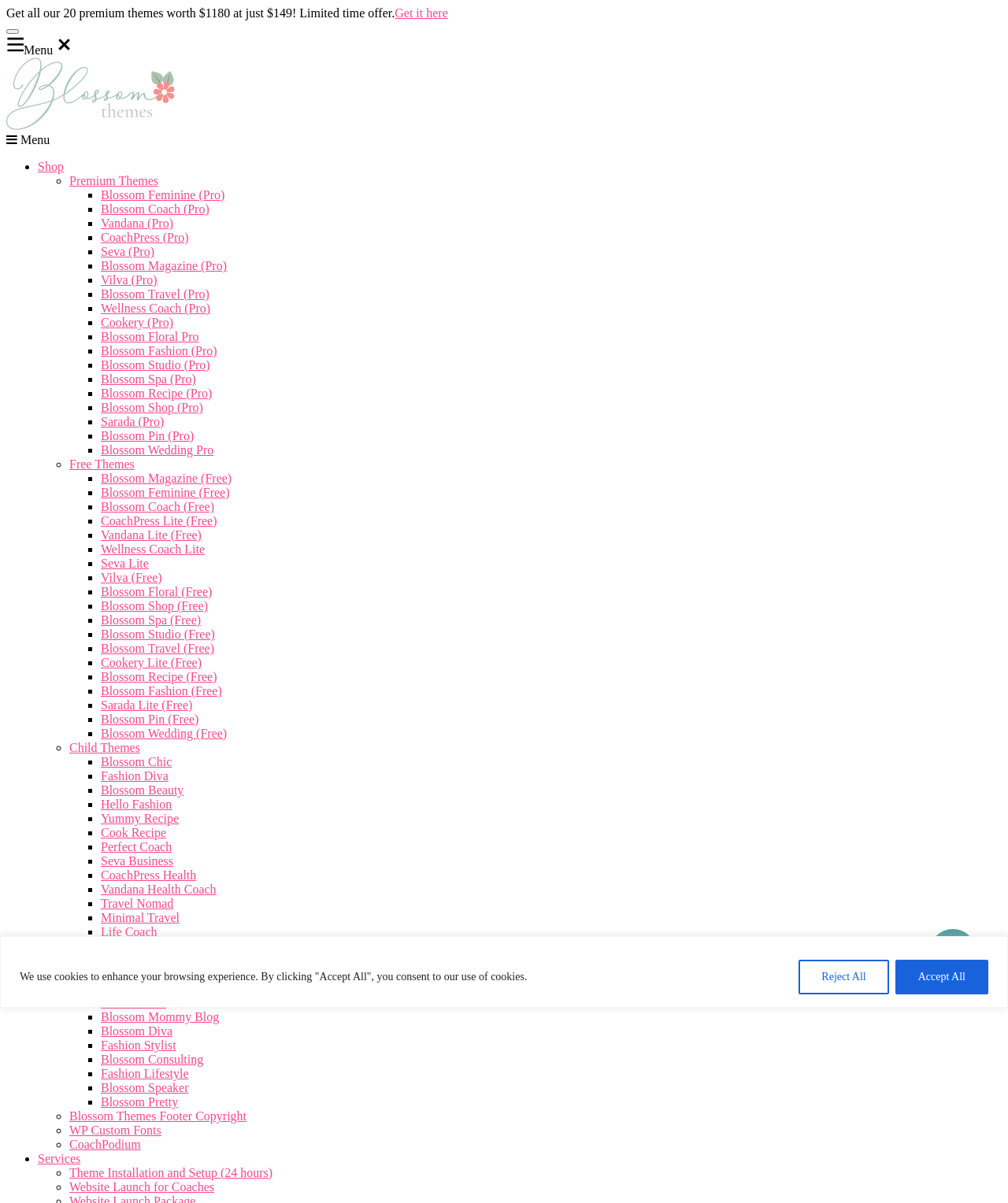Reply to the question with a single word or phrase:
How many free themes are listed?

10